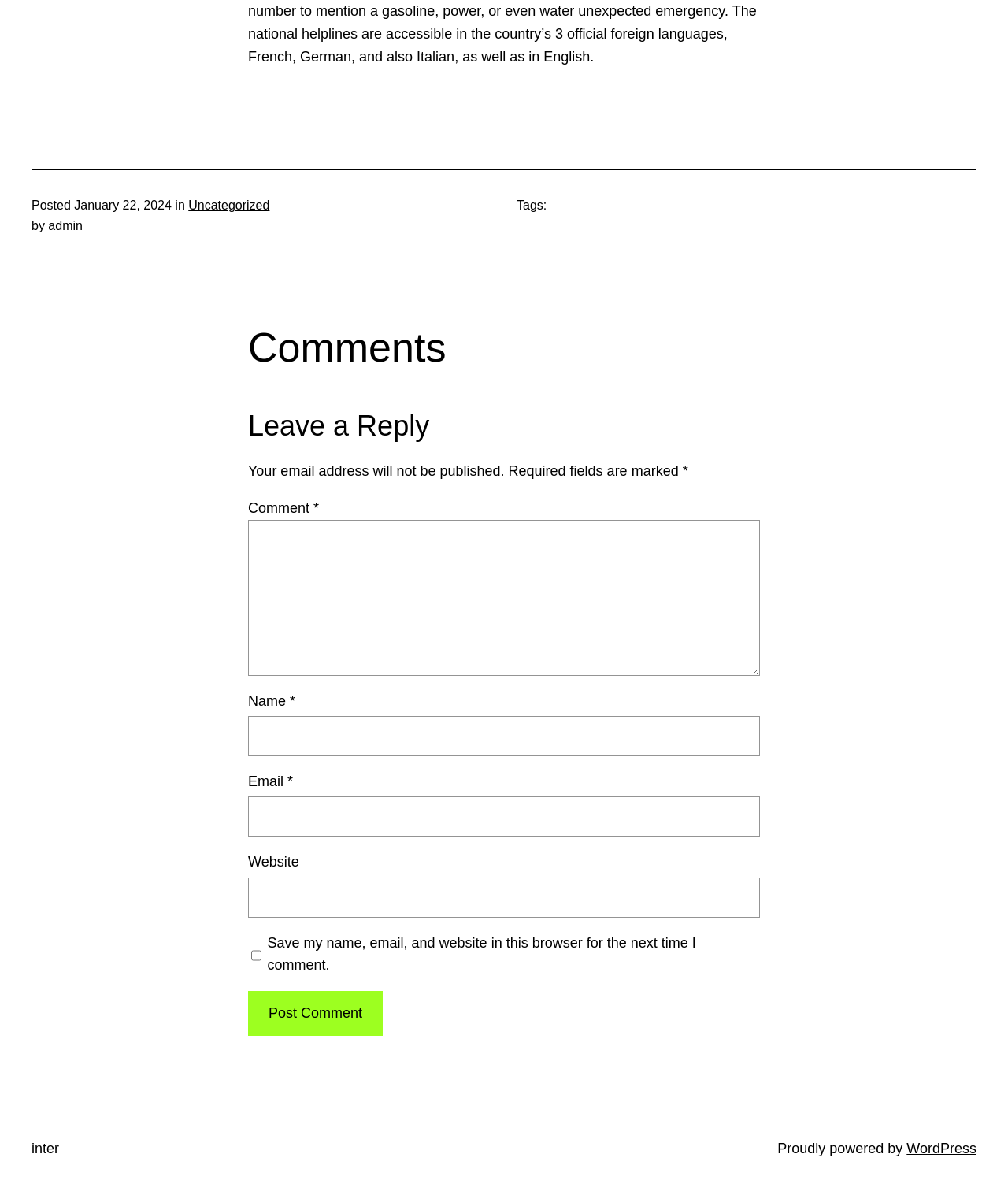Please provide the bounding box coordinates for the element that needs to be clicked to perform the instruction: "Check the box to save your information". The coordinates must consist of four float numbers between 0 and 1, formatted as [left, top, right, bottom].

[0.249, 0.784, 0.259, 0.816]